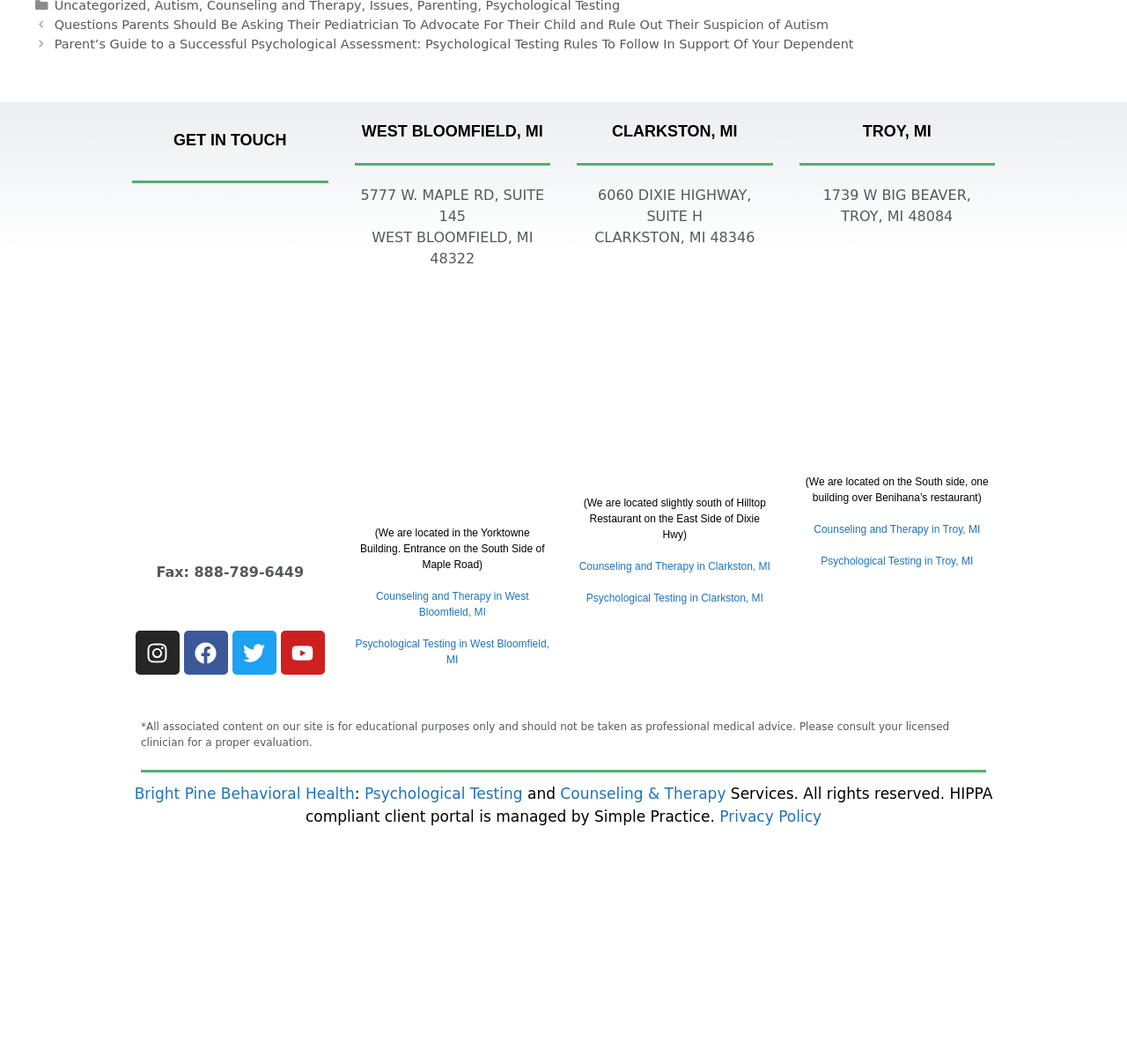Can you specify the bounding box coordinates for the region that should be clicked to fulfill this instruction: "Click the 'Privacy Policy' link".

[0.638, 0.759, 0.729, 0.775]